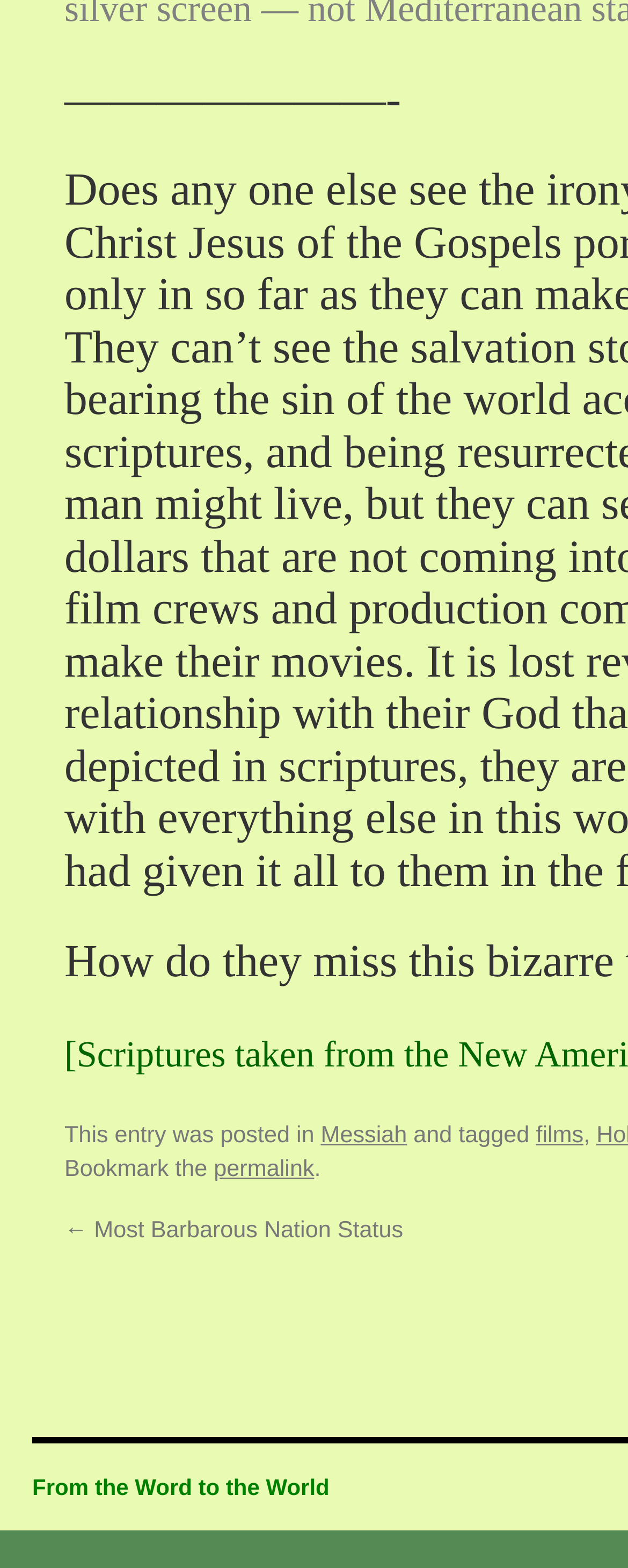From the webpage screenshot, predict the bounding box of the UI element that matches this description: "← Most Barbarous Nation Status".

[0.103, 0.815, 0.642, 0.832]